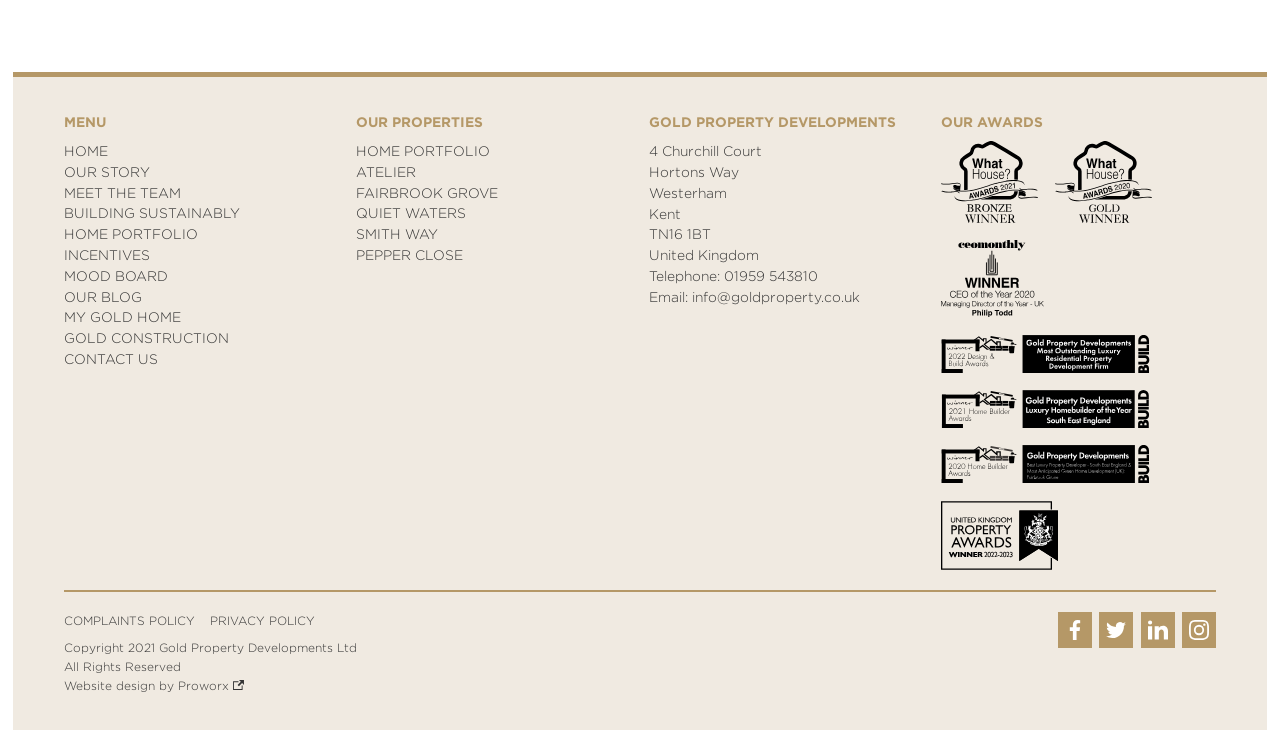Given the element description, predict the bounding box coordinates in the format (top-left x, top-left y, bottom-right x, bottom-right y), using floating point numbers between 0 and 1: Meet The Team

[0.05, 0.25, 0.265, 0.279]